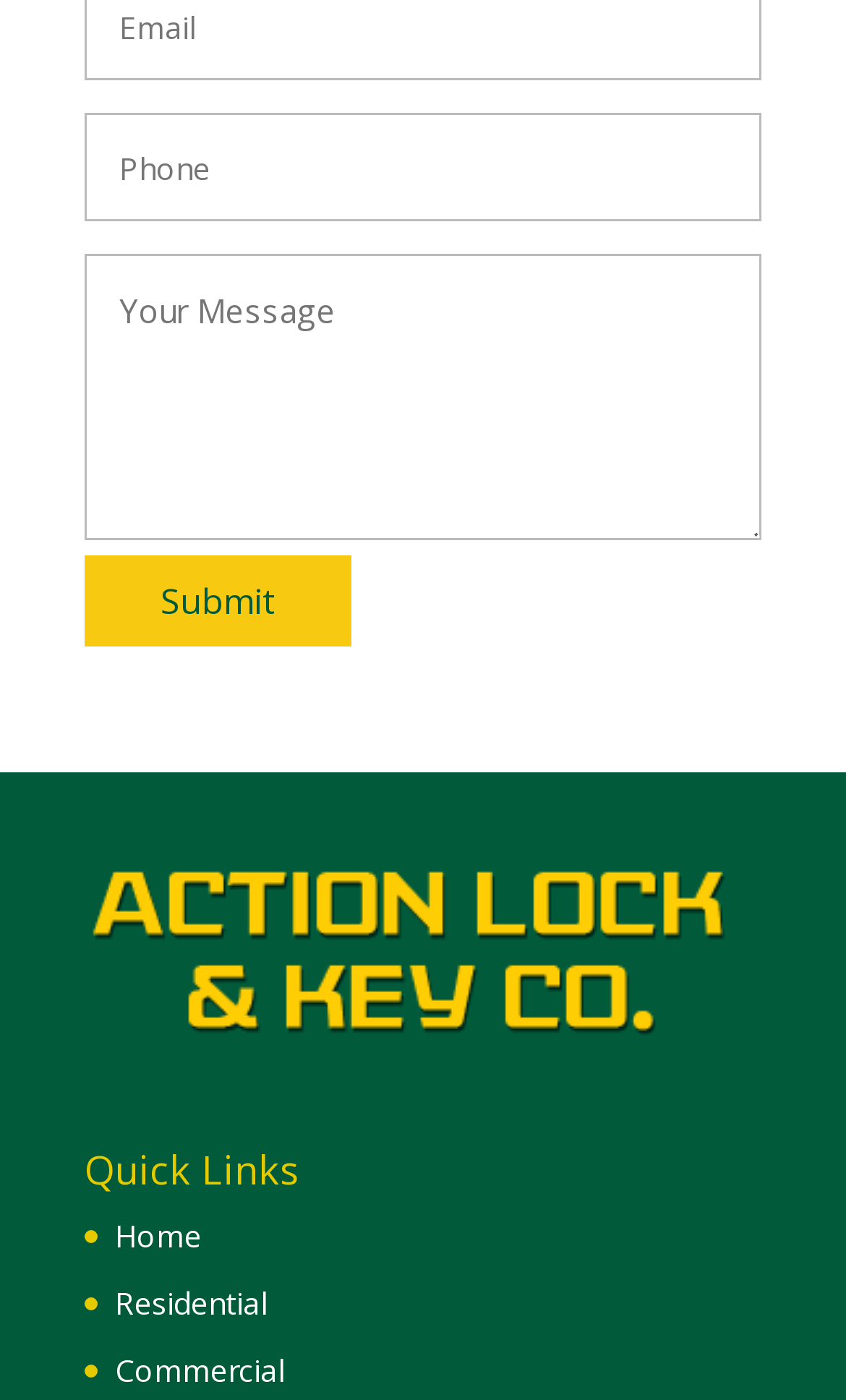What is the function of the button below the textboxes?
Refer to the screenshot and answer in one word or phrase.

Submit